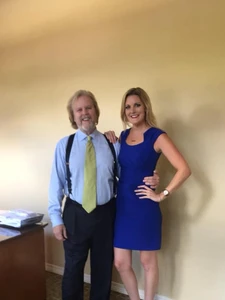What is the woman wearing?
Please provide a comprehensive answer based on the contents of the image.

The caption states that the woman is elegantly styled in a fitted blue dress, which suggests that the dress is a key part of her overall appearance.